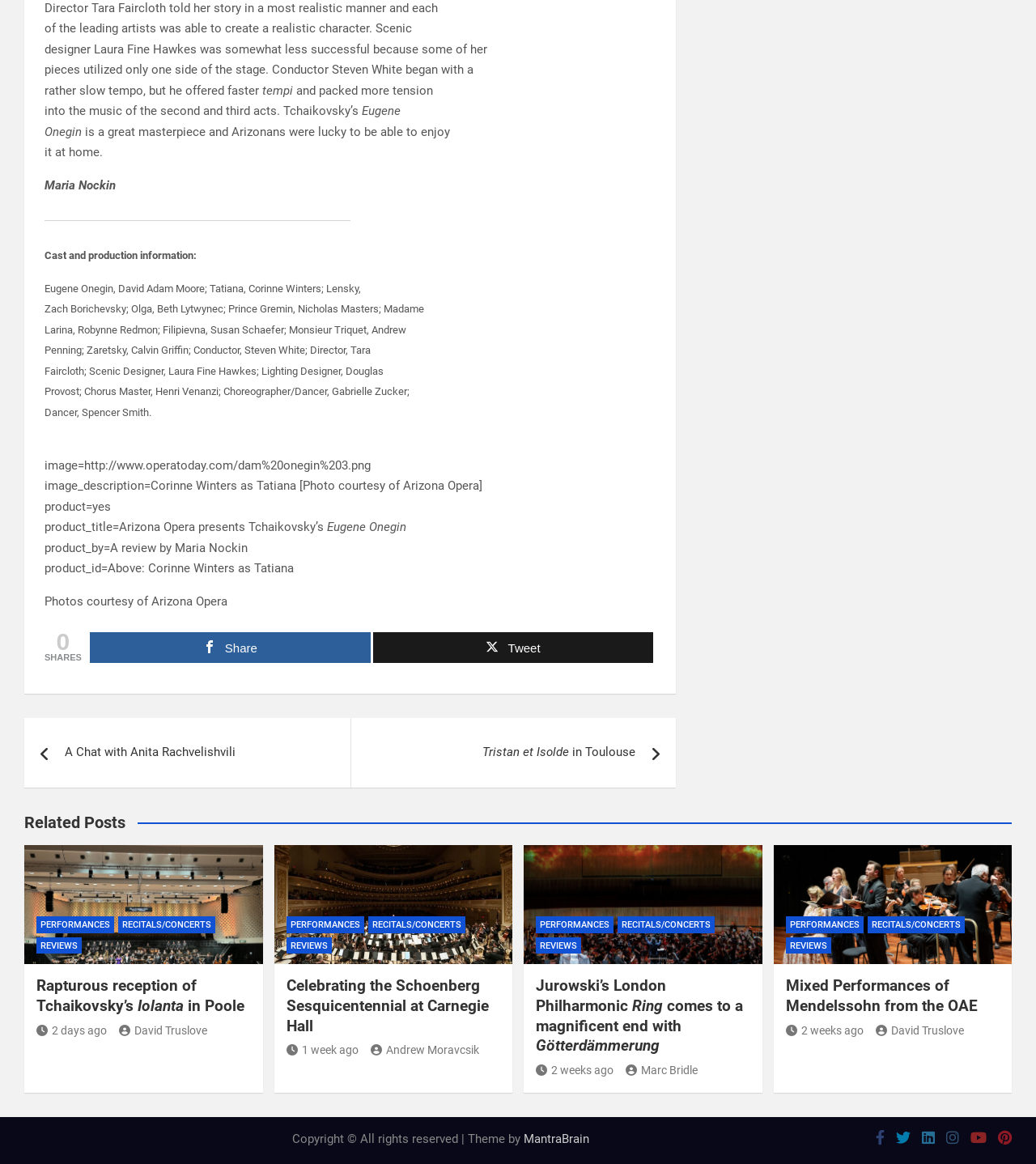Who is the author of the review?
Refer to the image and provide a detailed answer to the question.

The author of the review is mentioned at the end of the article, where it says 'A review by Maria Nockin'.